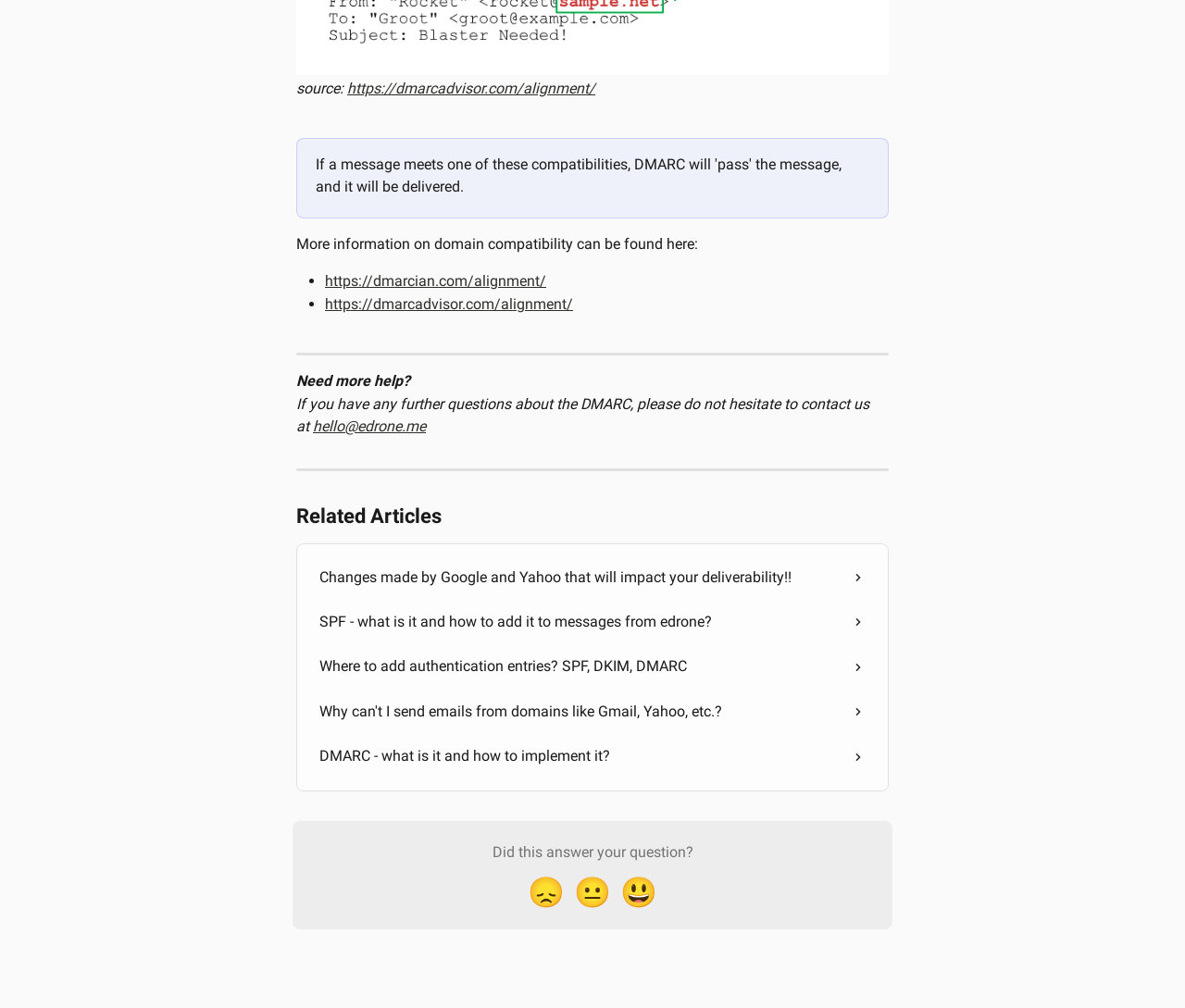Determine the bounding box for the HTML element described here: "https://dmarcadvisor.com/alignment/". The coordinates should be given as [left, top, right, bottom] with each number being a float between 0 and 1.

[0.293, 0.079, 0.502, 0.096]